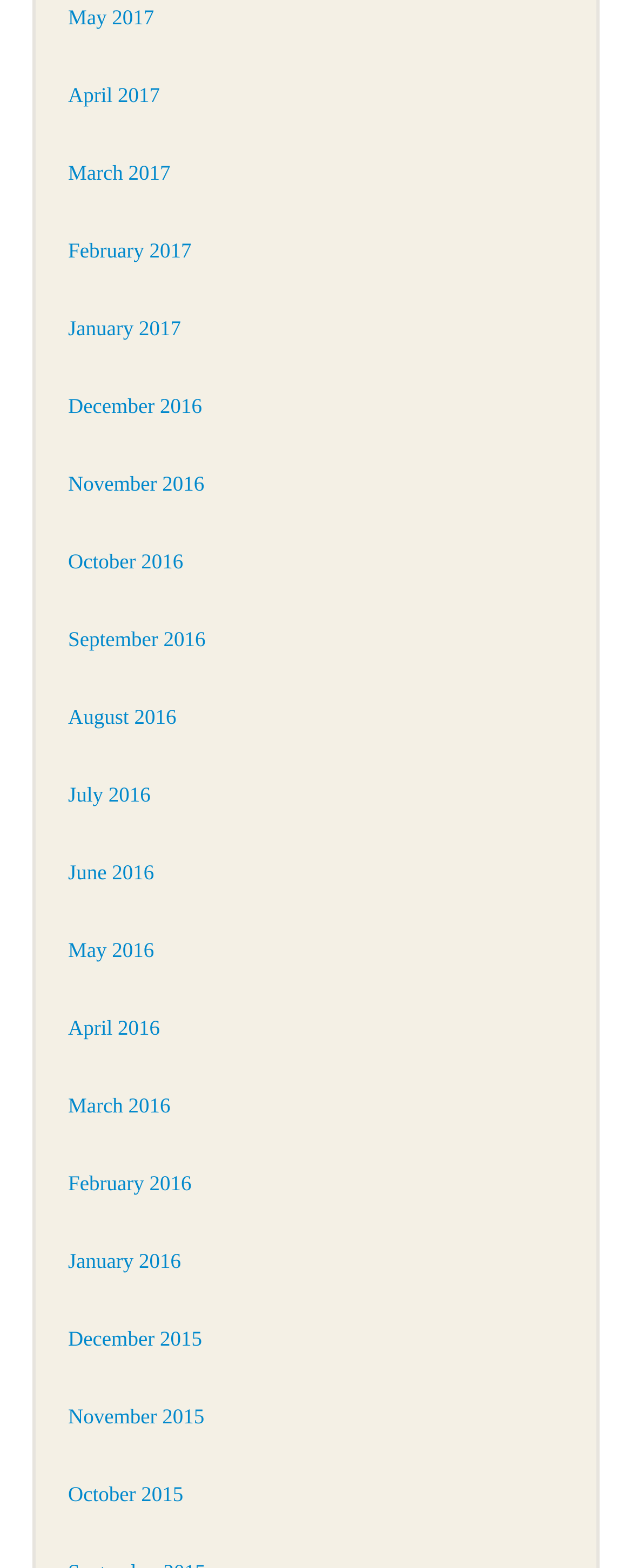Please find the bounding box coordinates of the element's region to be clicked to carry out this instruction: "view April 2016".

[0.108, 0.647, 0.253, 0.663]